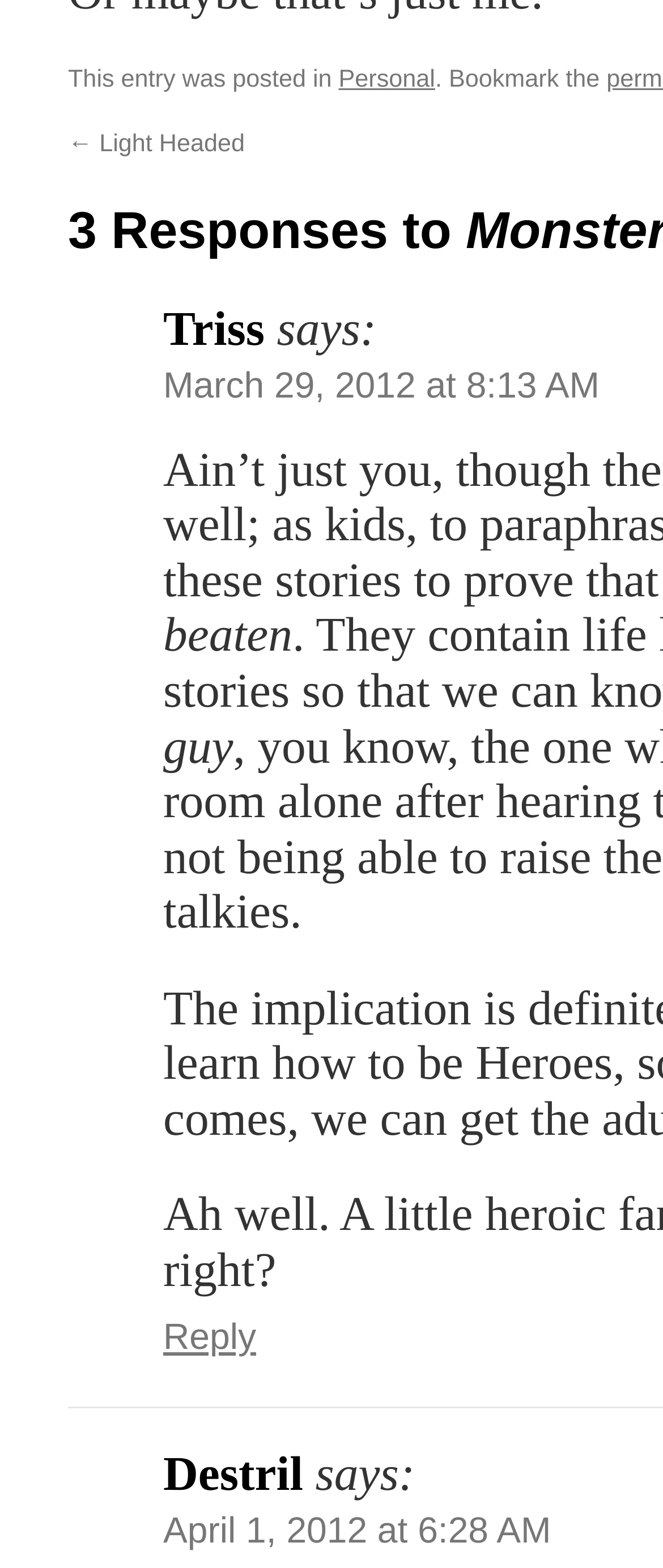What is the date of the latest comment?
Based on the screenshot, provide a one-word or short-phrase response.

April 1, 2012